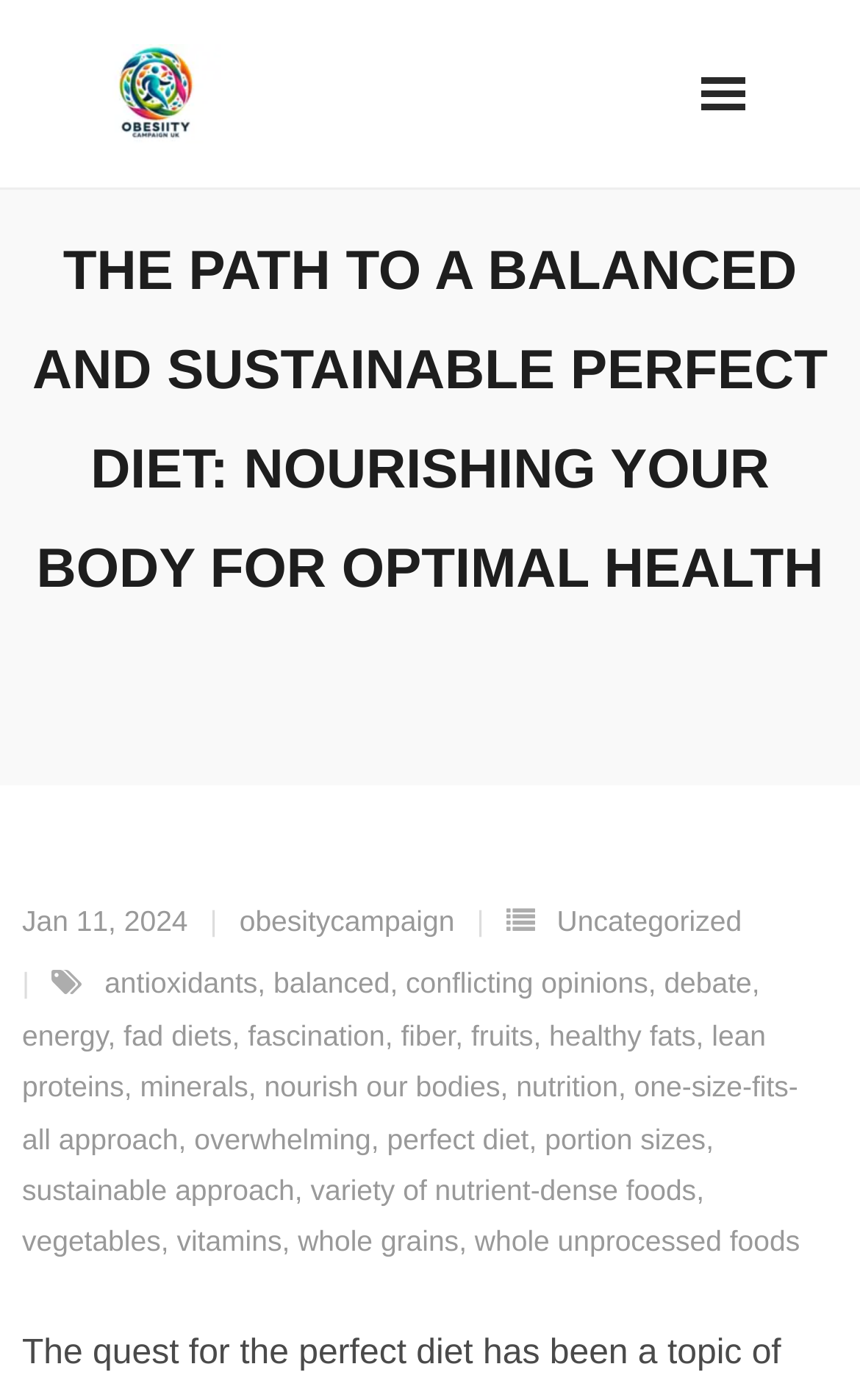Locate the bounding box coordinates of the clickable part needed for the task: "Read about the role of vitamins in a healthy diet".

[0.205, 0.875, 0.328, 0.899]